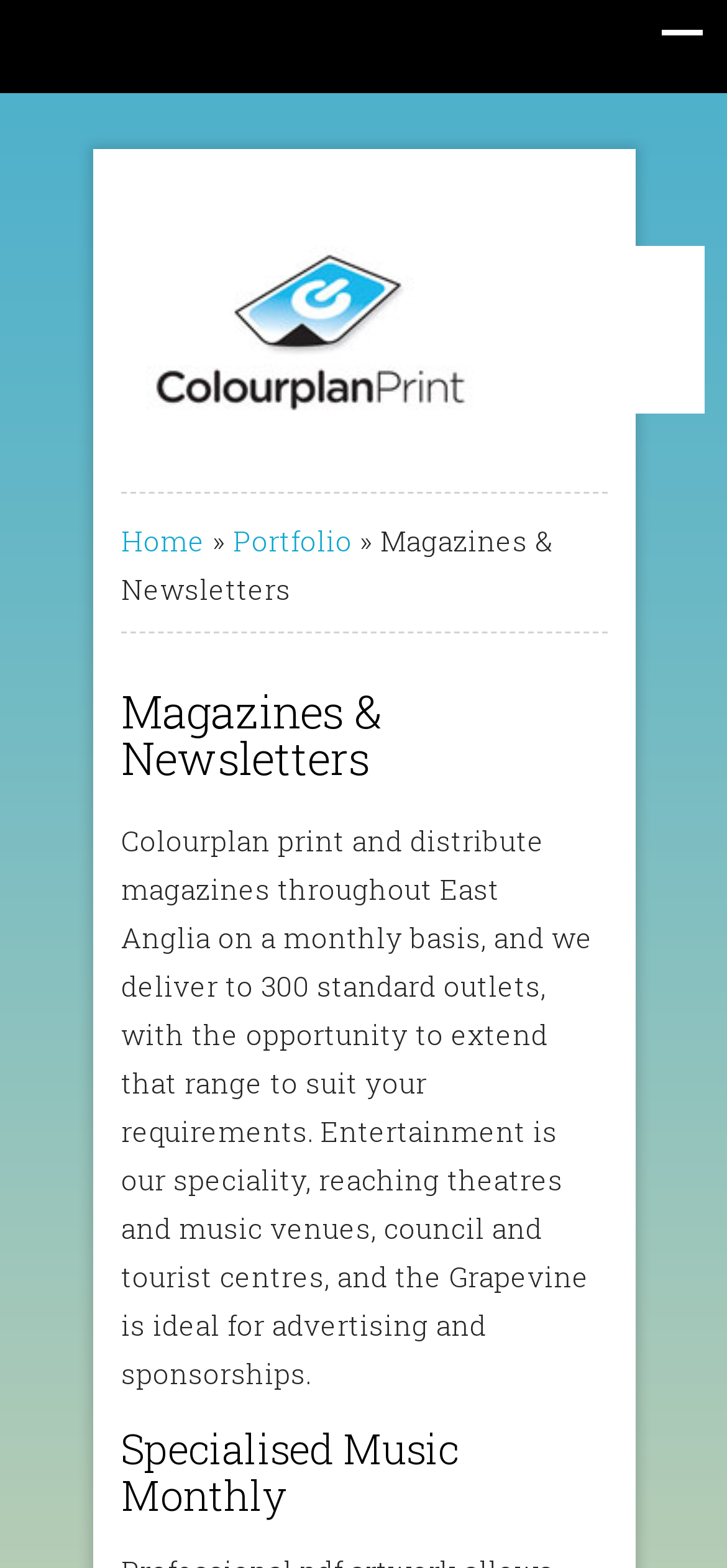Kindly respond to the following question with a single word or a brief phrase: 
What is the main topic of the page?

Magazines & Newsletters